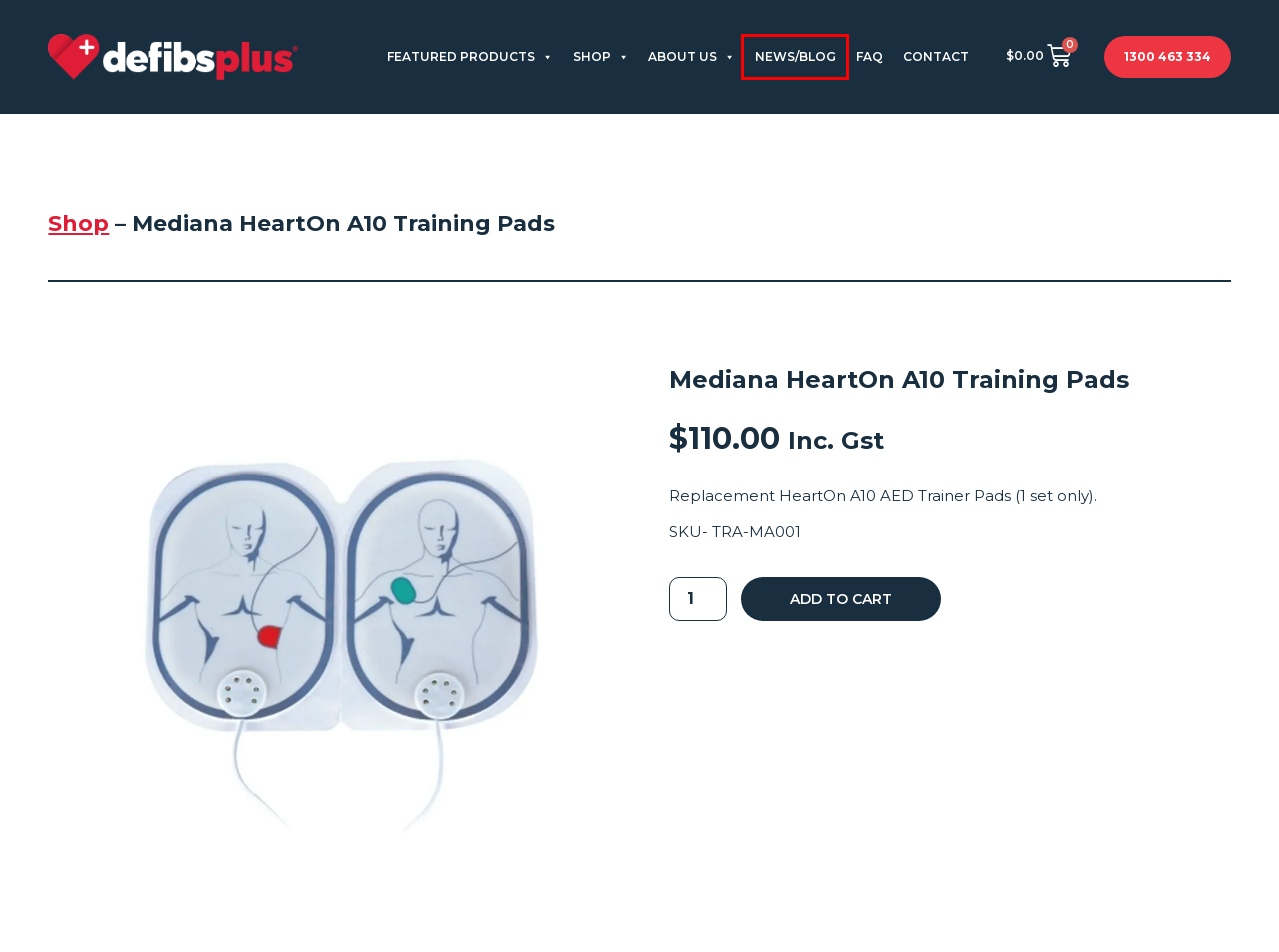Observe the screenshot of a webpage with a red bounding box highlighting an element. Choose the webpage description that accurately reflects the new page after the element within the bounding box is clicked. Here are the candidates:
A. Mediana HeartOn A10 Adult Replacement Pads | DefibsPlus Au
B. Get In Touch | CellAED Distributor | DefibsPlus AU
C. FAQ's | CellAED Australia | DefibsPlus AU
D. Terms And Conditions | DefibsPlus AU | AED & Defibrillator Grants
E. Blog | CellAED Australia | DefibsPlus AU
F. Mediana HeartOn A10 AED Replacement Battery | DefibsPlus AU
G. HeartSine Samaritan 500P Trainer | DefibsPlus AU
H. Shop | Best Defibrillator Australia | DefibsPlus AU

E